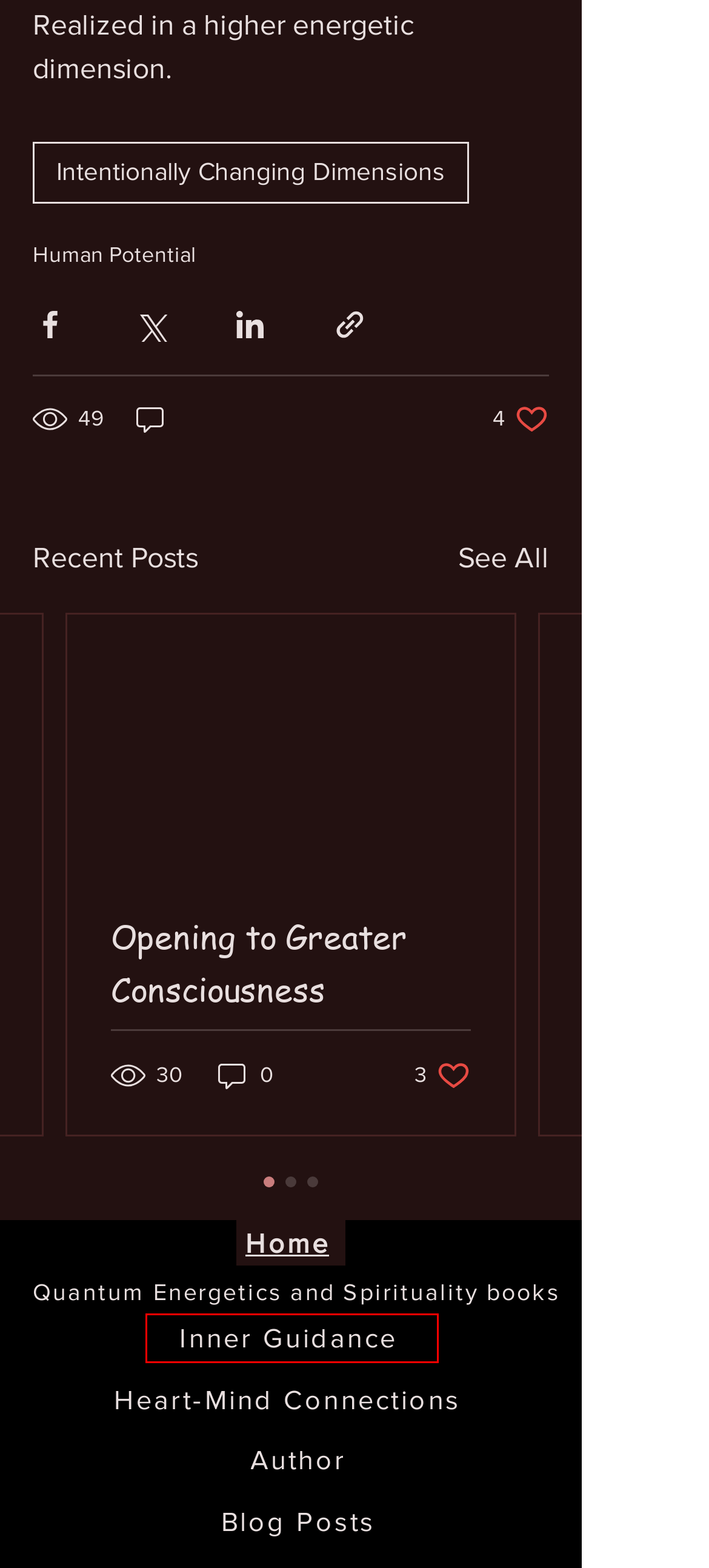A screenshot of a webpage is given, marked with a red bounding box around a UI element. Please select the most appropriate webpage description that fits the new page after clicking the highlighted element. Here are the candidates:
A. Inner Guidance | Conscious Expansion
B. Books | Quantum Energetics and Spirituality | Conscious Expansion
C. Intentionally Changing Dimensions | Conscious Expansion
D. Human Potential
E. Heart-Mind Connections | Conscious Expansion
F. Conscious Expansion through  Intuitive Guidance
G. Author | Conscious Expansion
H. Opening to Greater Consciousness

A